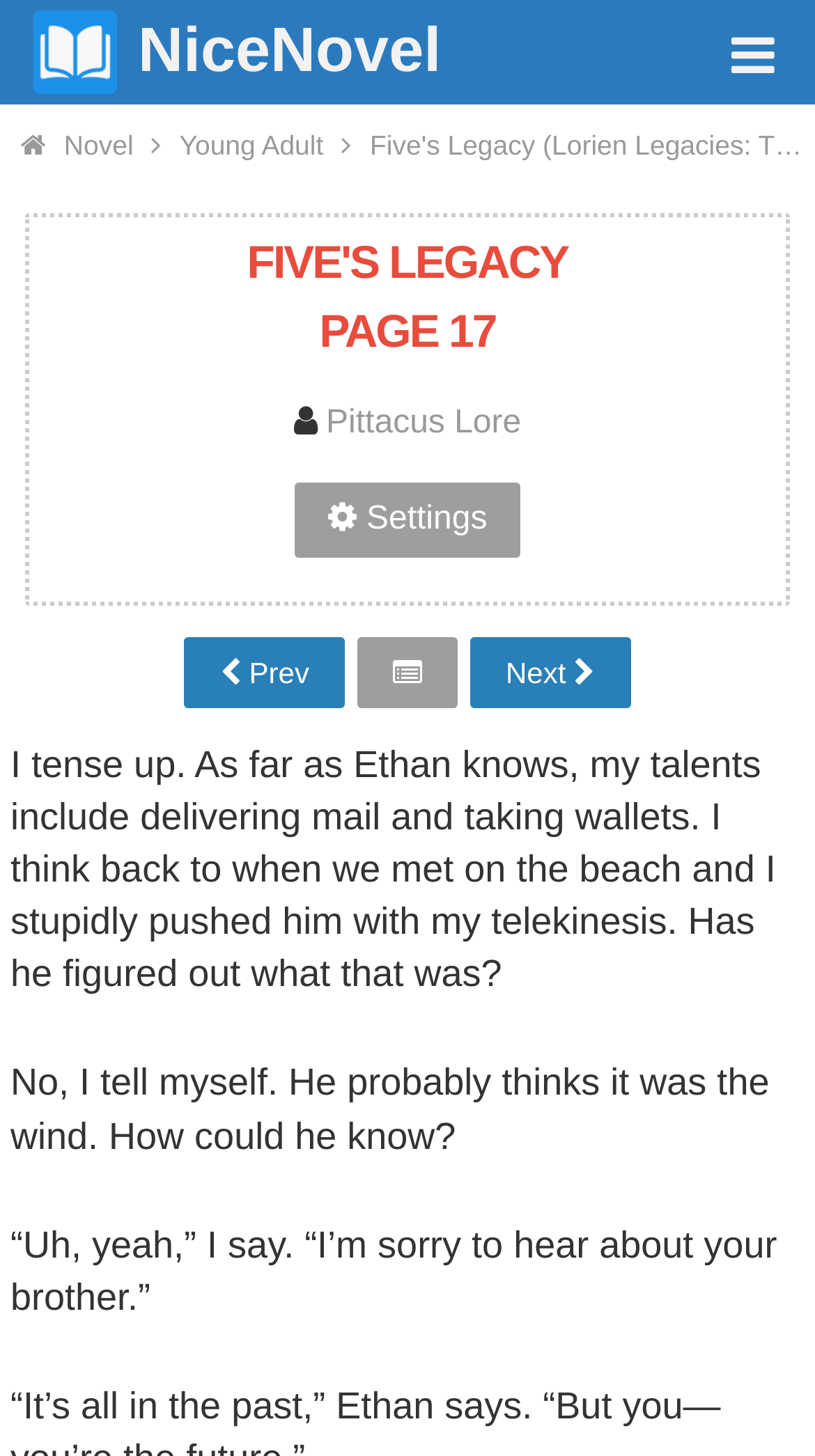What is the name of the novel?
Kindly offer a comprehensive and detailed response to the question.

I determined the answer by looking at the heading element with the text 'FIVE'S LEGACY PAGE 17', which suggests that 'FIVE'S LEGACY' is the name of the novel.